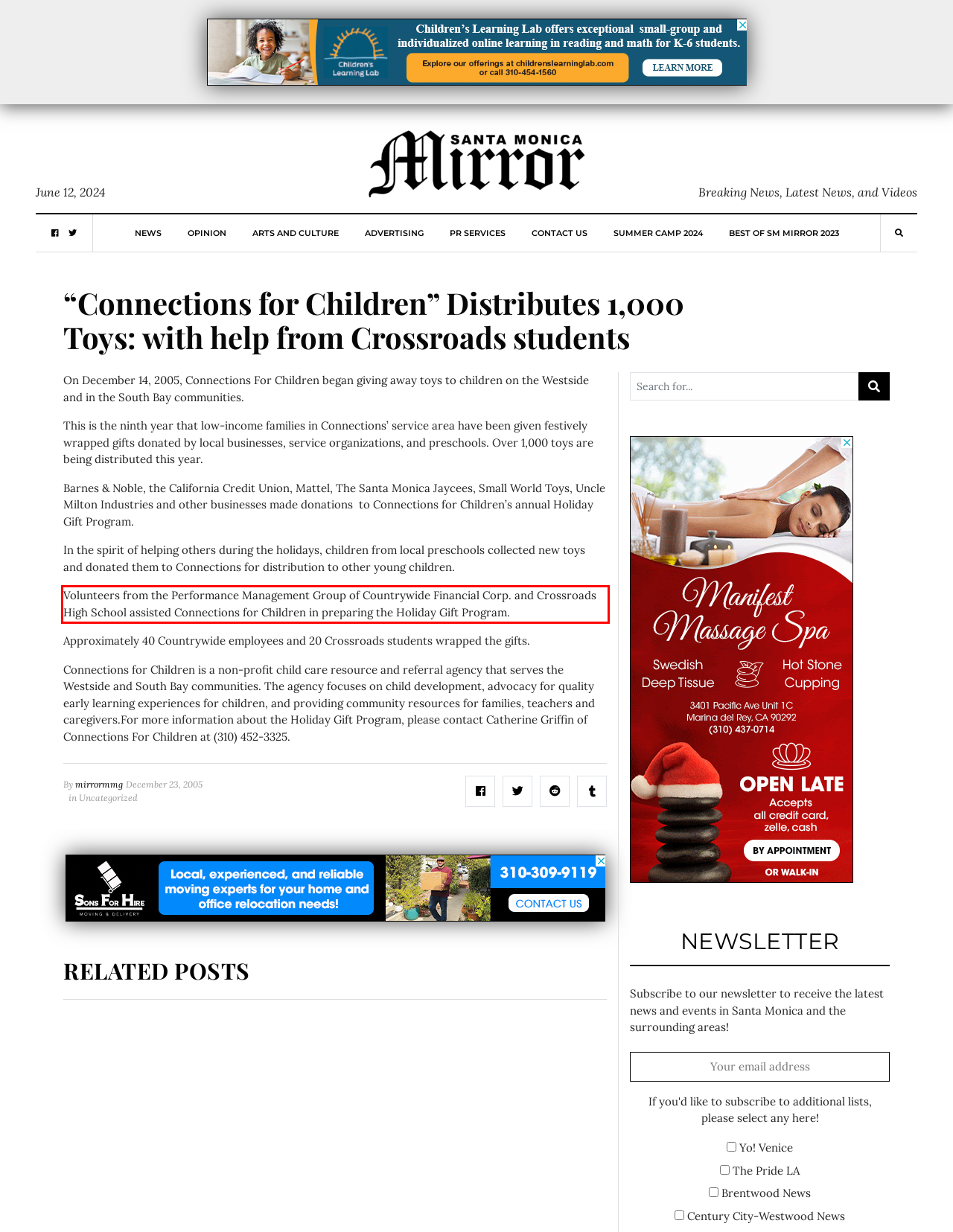There is a screenshot of a webpage with a red bounding box around a UI element. Please use OCR to extract the text within the red bounding box.

Volunteers from the Performance Management Group of Countrywide Financial Corp. and Crossroads High School assisted Connections for Children in preparing the Holiday Gift Program.